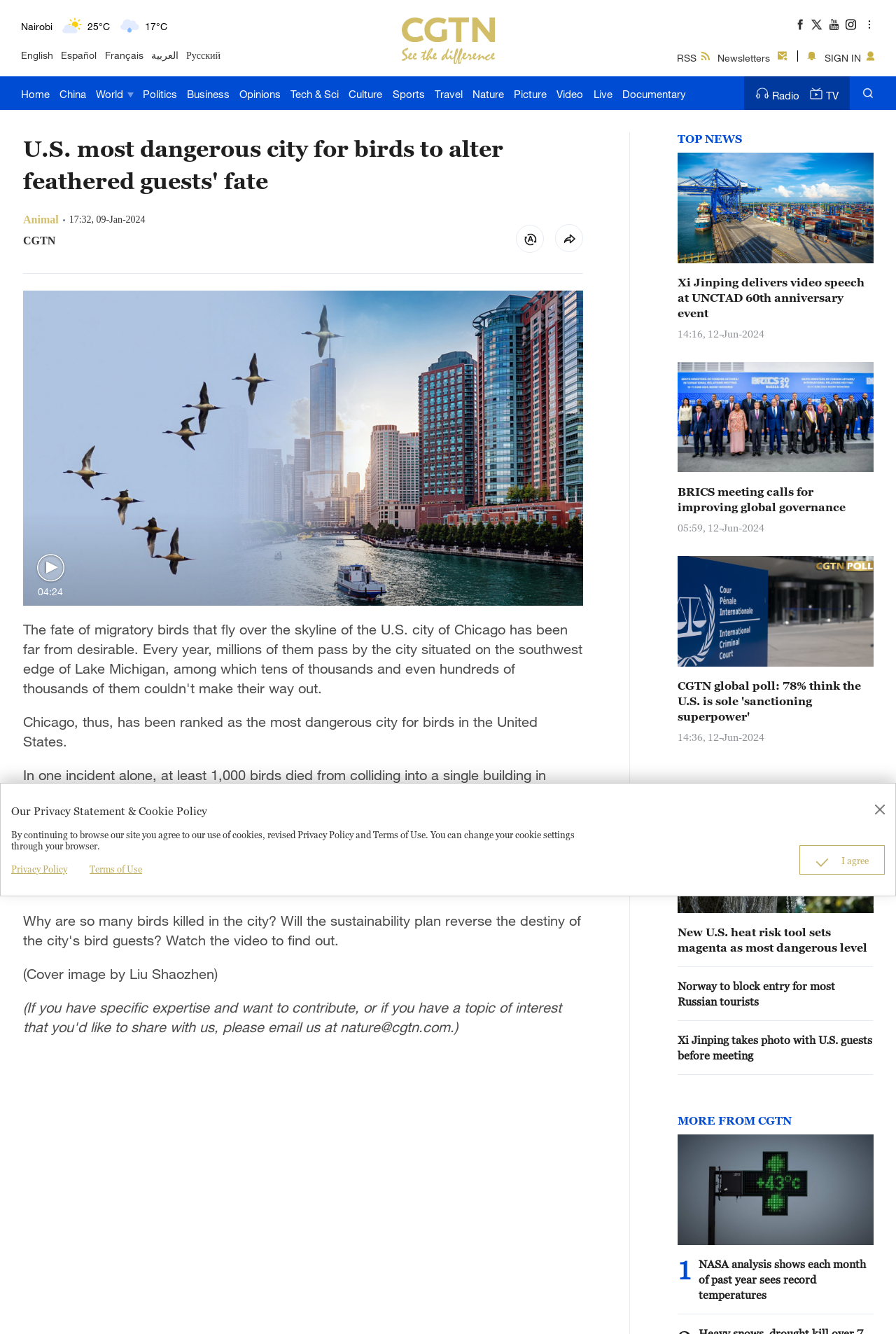Find the bounding box coordinates of the element you need to click on to perform this action: 'Check the weather in Bengaluru'. The coordinates should be represented by four float values between 0 and 1, in the format [left, top, right, bottom].

[0.023, 0.015, 0.075, 0.024]